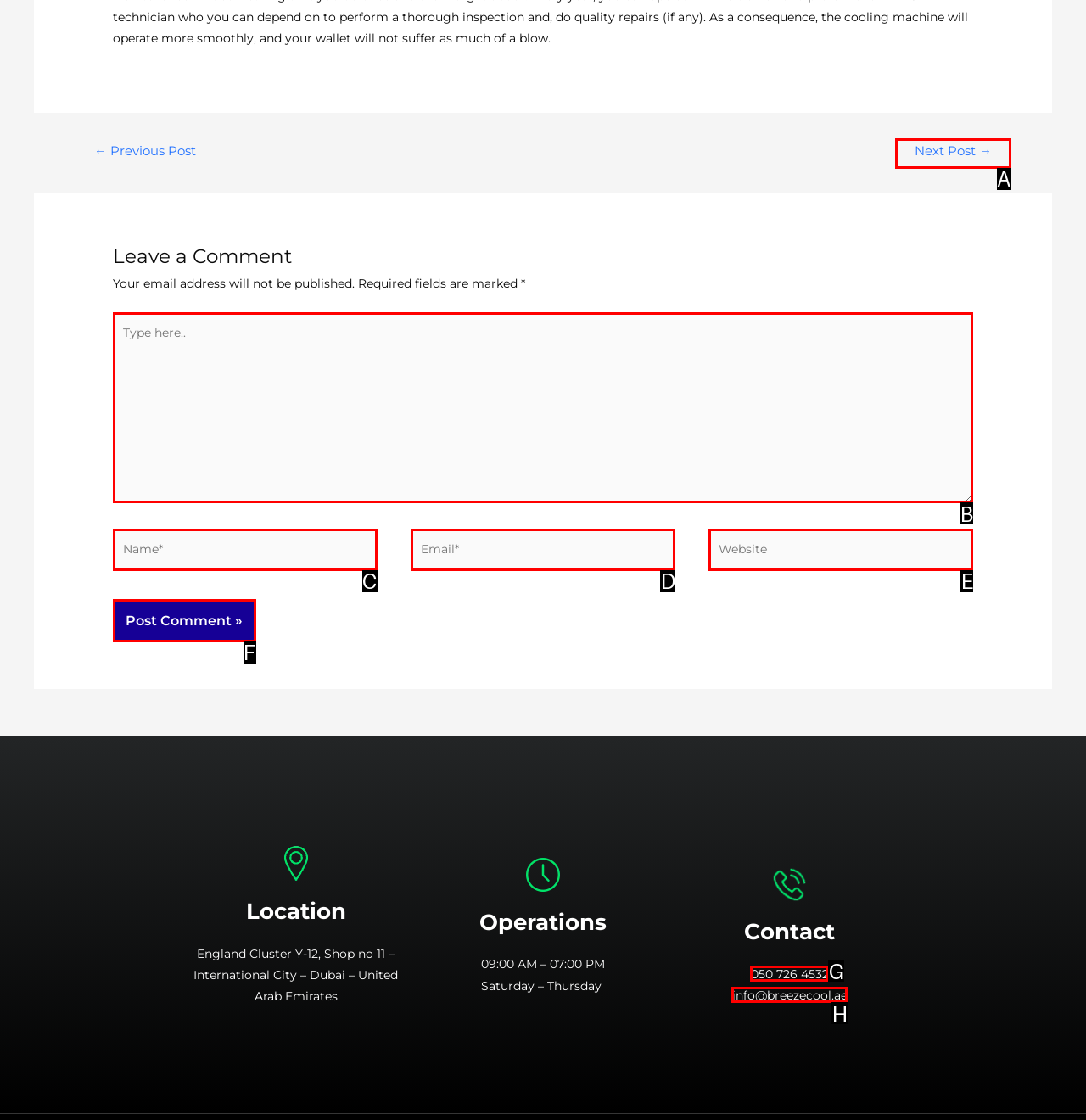Determine which option fits the following description: info@breezecool.ae
Answer with the corresponding option's letter directly.

H